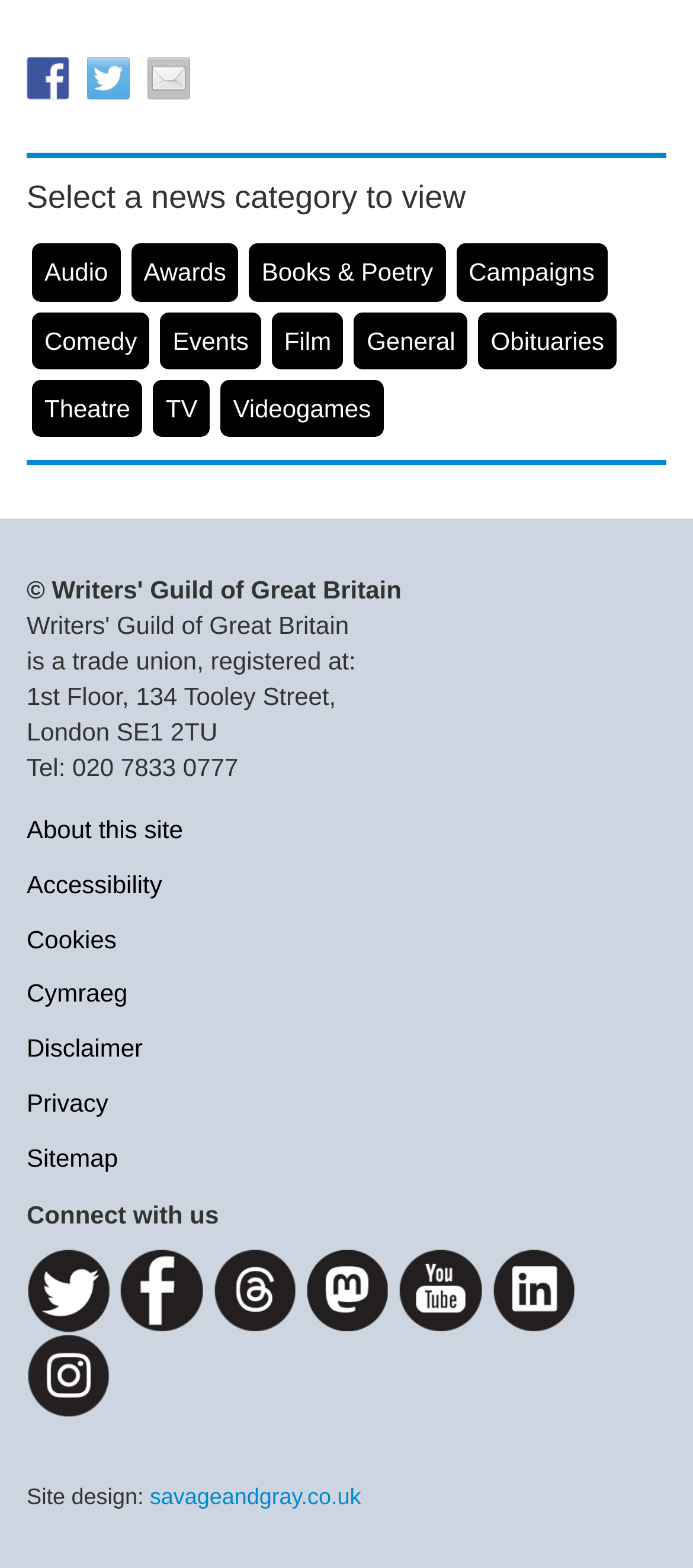Identify the bounding box of the UI element described as follows: "parent_node: Connect with us". Provide the coordinates as four float numbers in the range of 0 to 1 [left, top, right, bottom].

[0.441, 0.813, 0.565, 0.831]